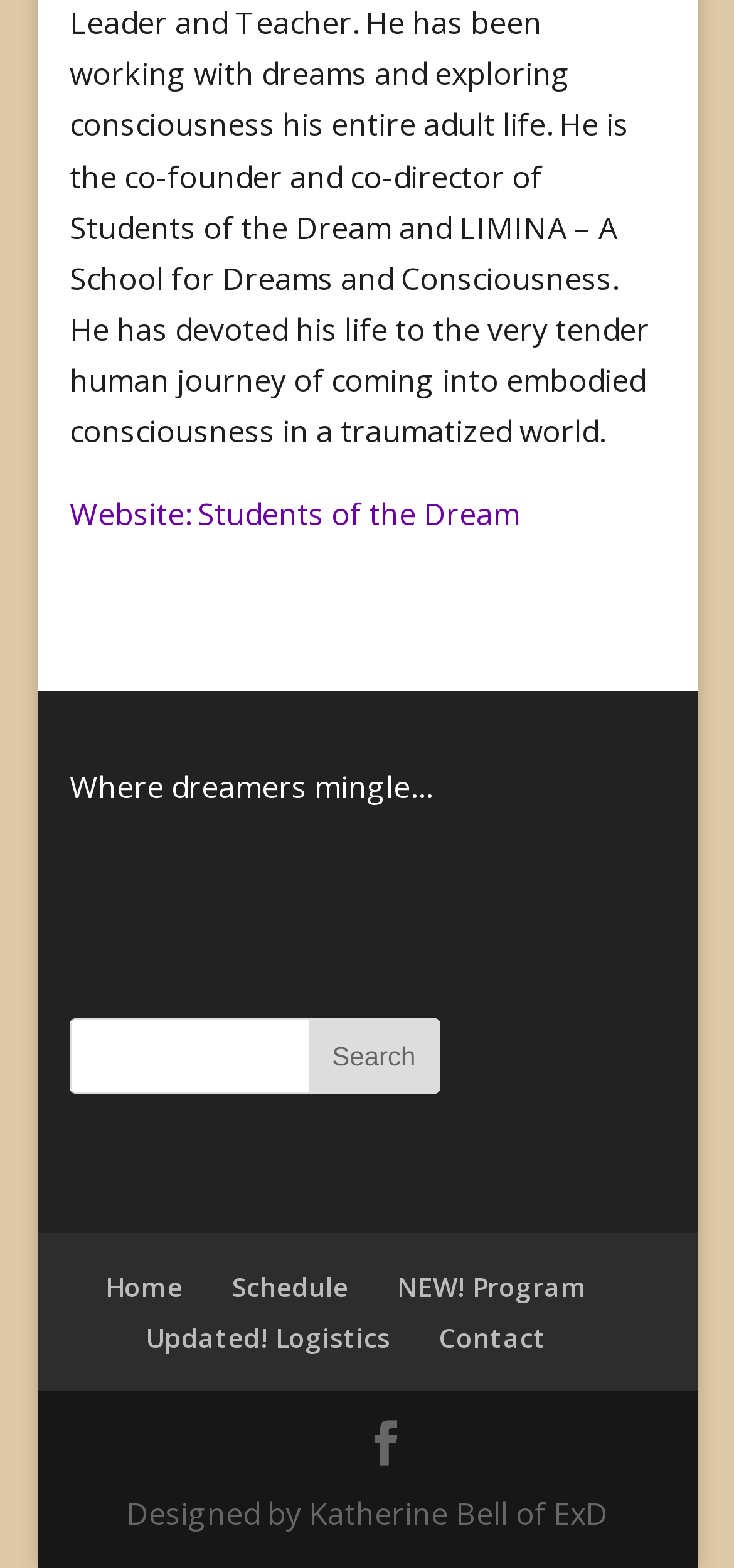What is the name of the website?
Please answer the question as detailed as possible.

The name of the website can be found in the link element at the top of the page, which says 'Website: Students of the Dream'.